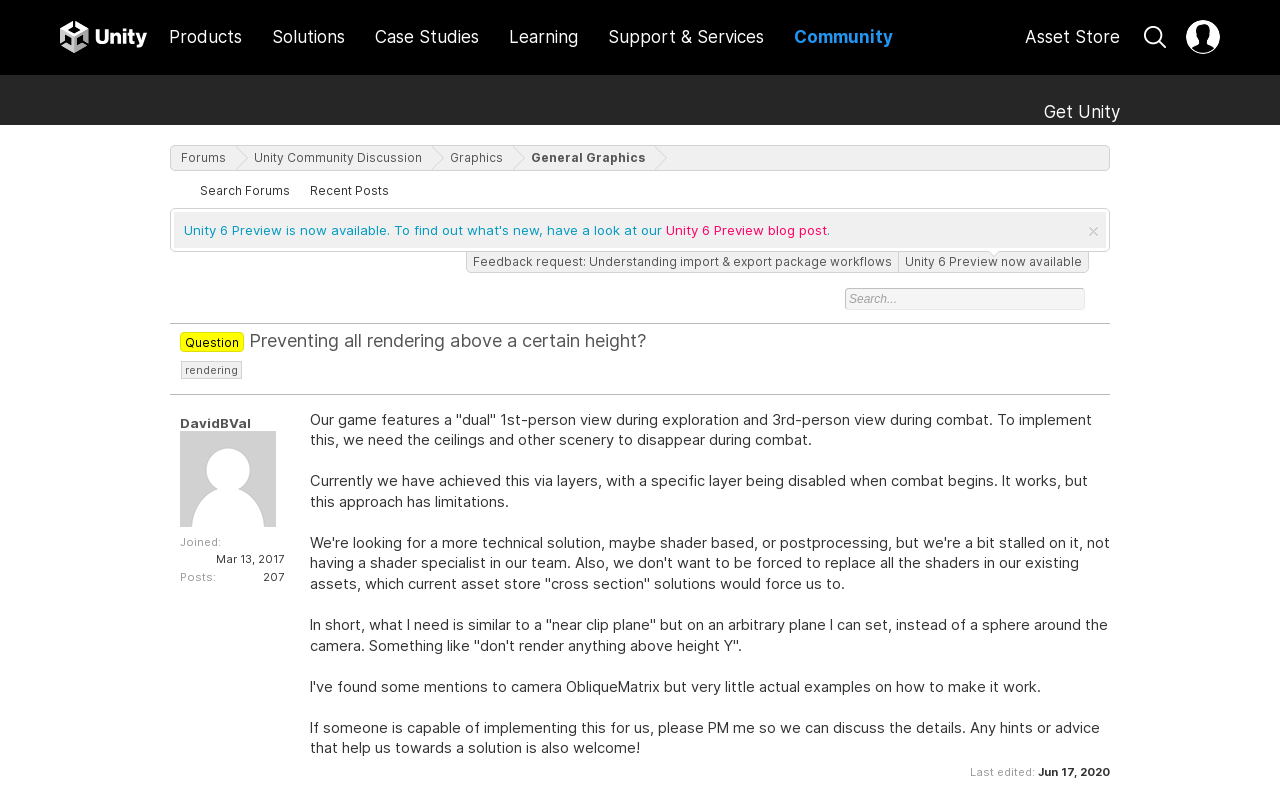Locate the bounding box coordinates of the element I should click to achieve the following instruction: "Read the Unity 6 Preview blog post".

[0.52, 0.277, 0.646, 0.297]